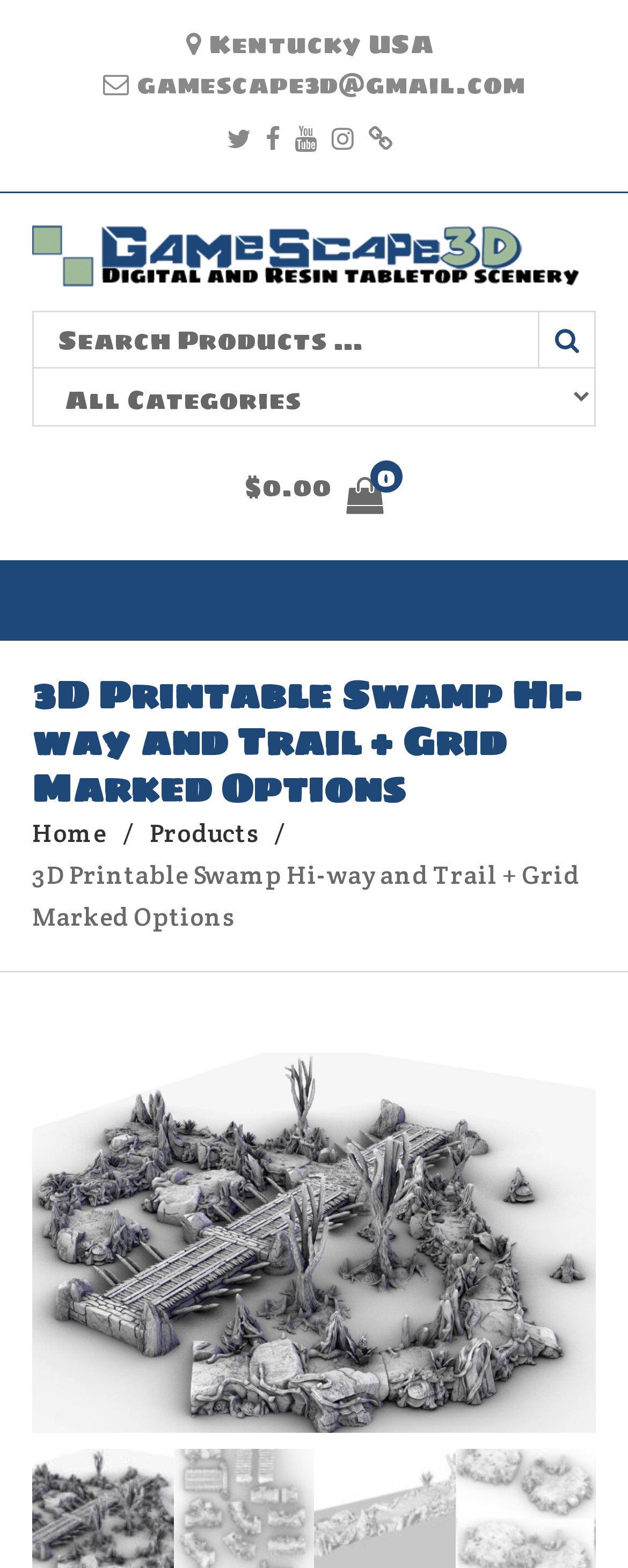Identify the bounding box coordinates of the part that should be clicked to carry out this instruction: "View product details".

[0.051, 0.671, 0.949, 0.913]